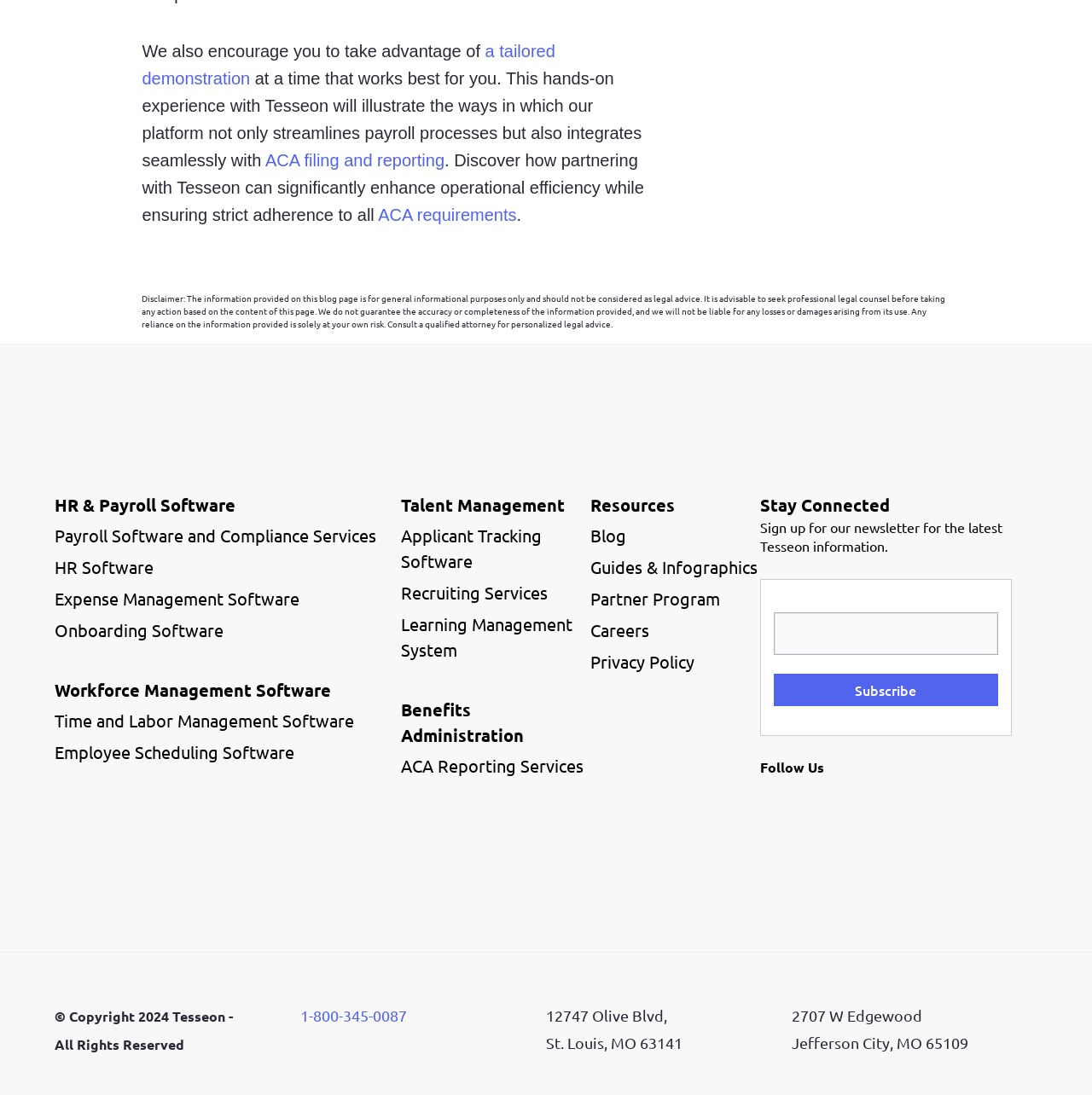Please provide a one-word or phrase answer to the question: 
What is the purpose of the platform?

HR & Payroll Software